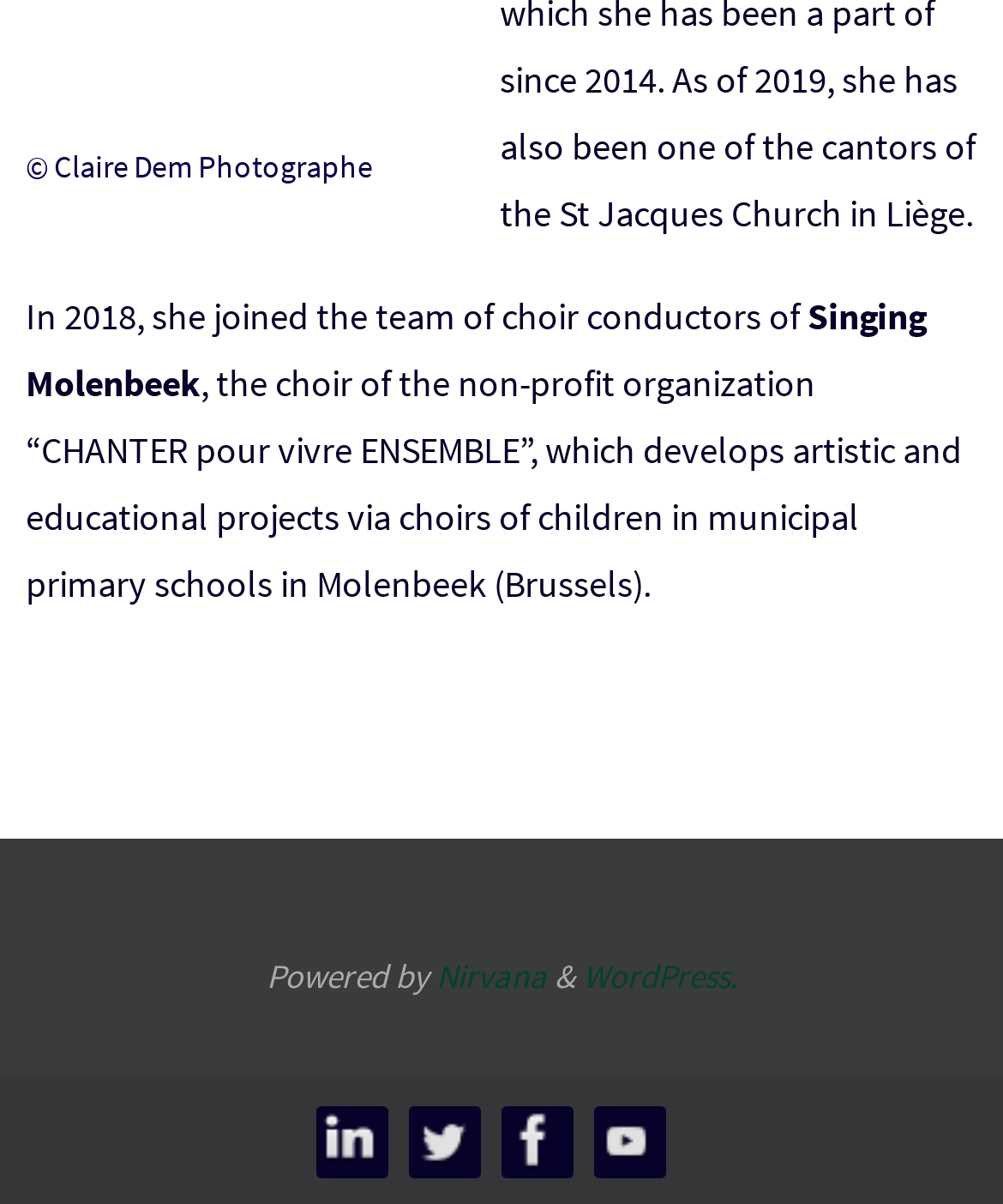How many social media links are present at the bottom of the webpage?
Based on the visual details in the image, please answer the question thoroughly.

There are four social media links present at the bottom of the webpage, which are LinkedIn, Twitter, Facebook, and YouTube. These links are part of a LayoutTable element and each link has a corresponding image element.